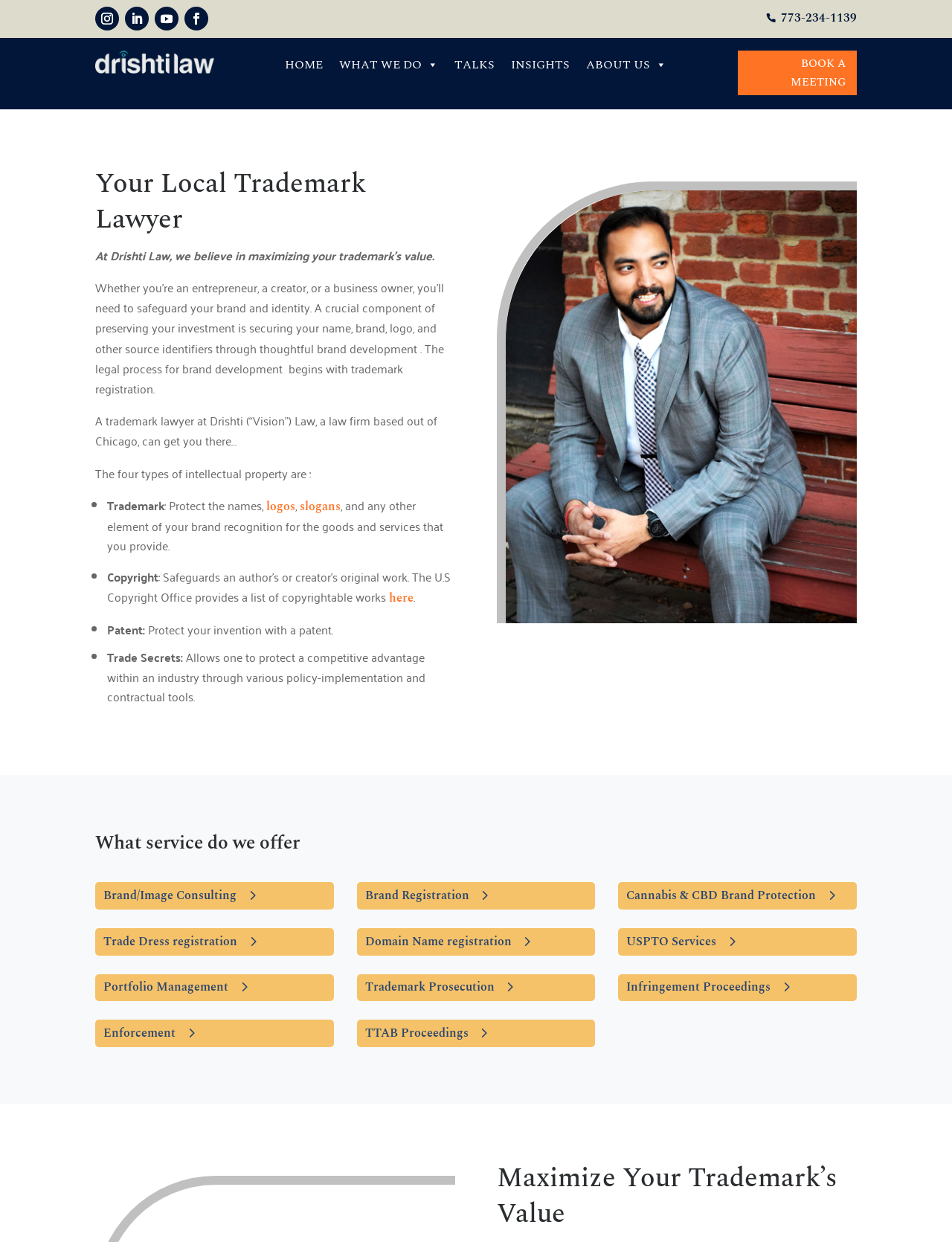Please provide the main heading of the webpage content.

Your Local Trademark Lawyer